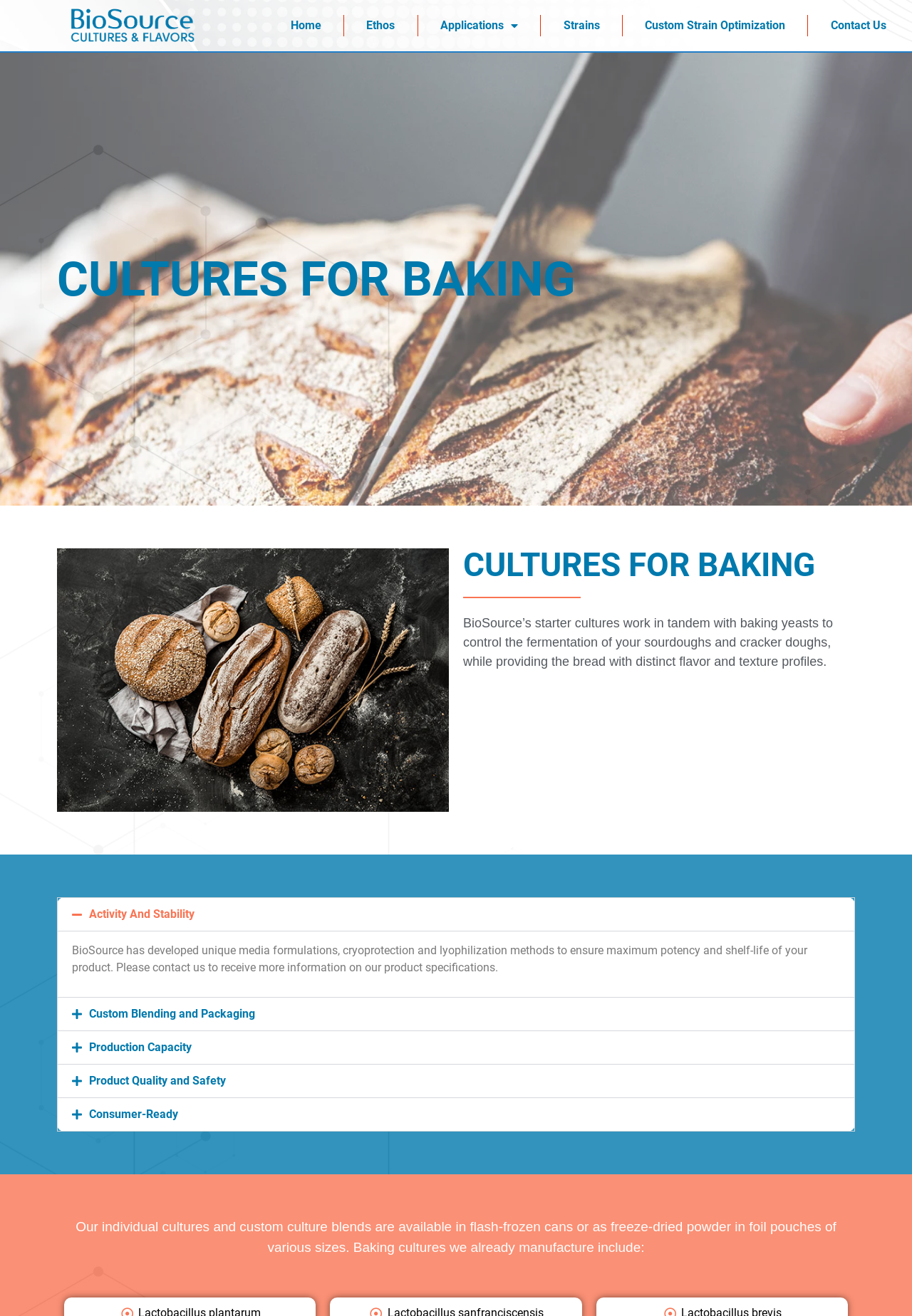Answer the question below with a single word or a brief phrase: 
What is the main application of BioSource's starter cultures?

Baking